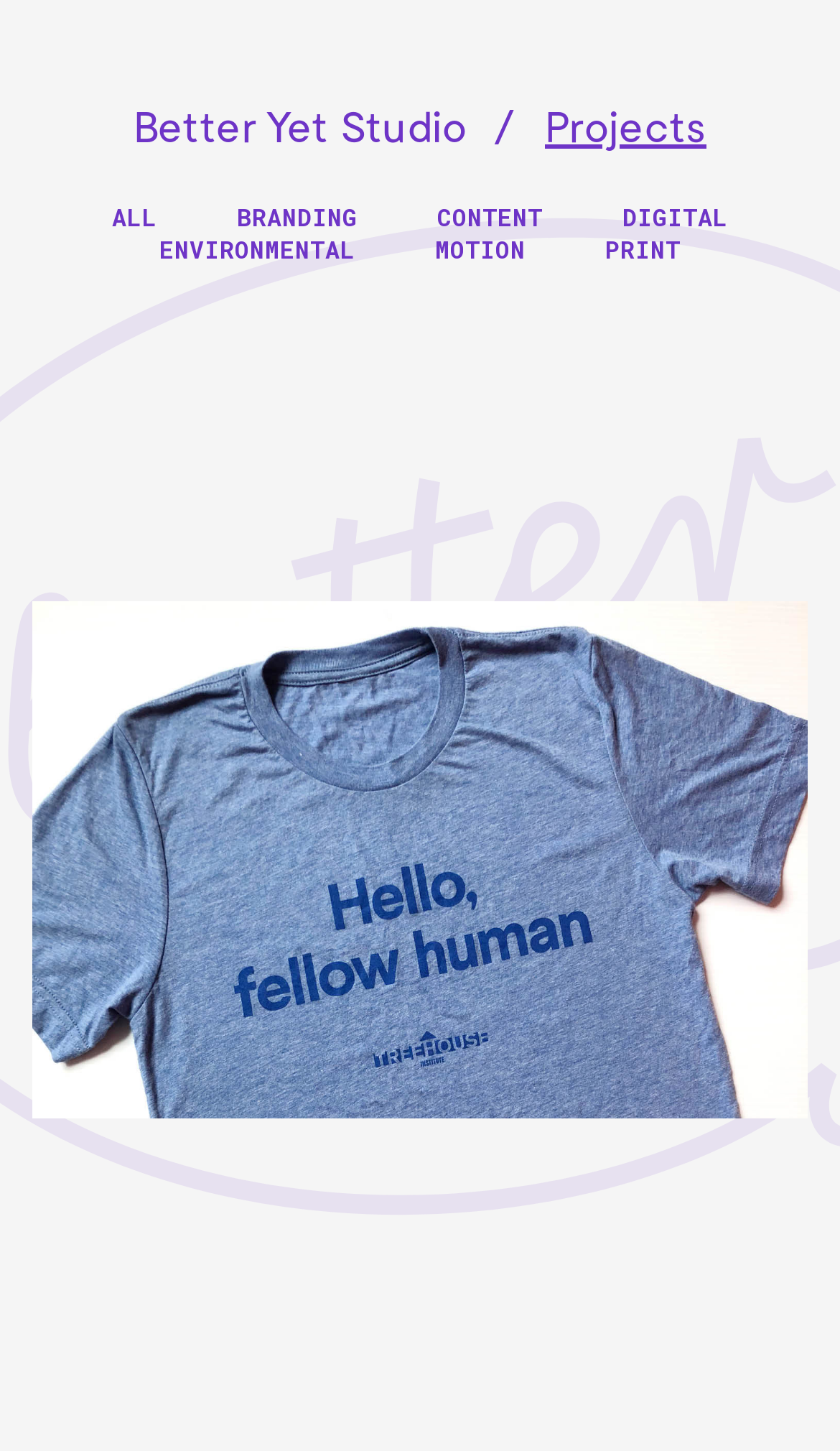Find the bounding box coordinates of the element's region that should be clicked in order to follow the given instruction: "view projects". The coordinates should consist of four float numbers between 0 and 1, i.e., [left, top, right, bottom].

[0.649, 0.068, 0.841, 0.104]